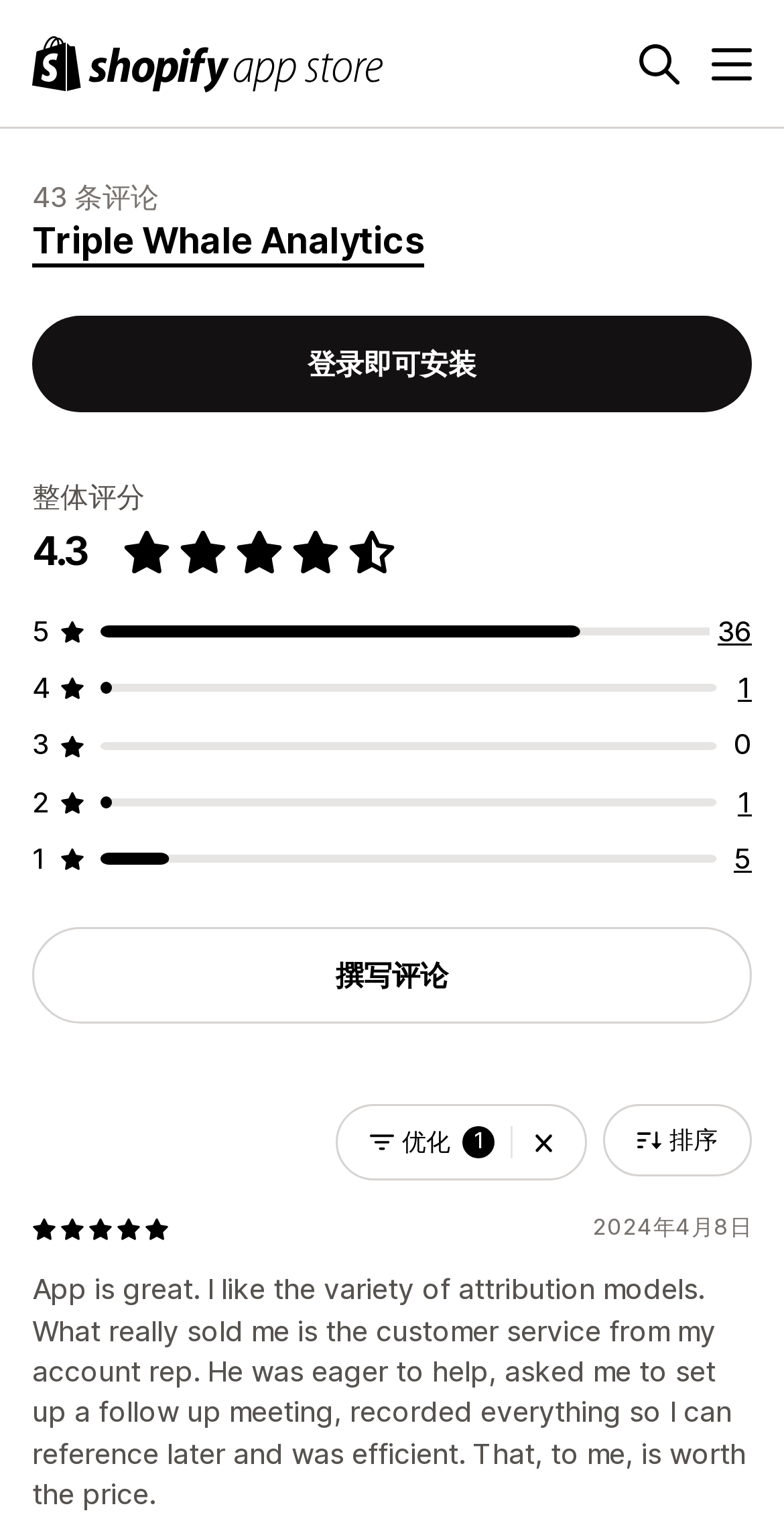Find the bounding box coordinates of the area to click in order to follow the instruction: "View Triple Whale Analytics".

[0.041, 0.148, 0.541, 0.176]